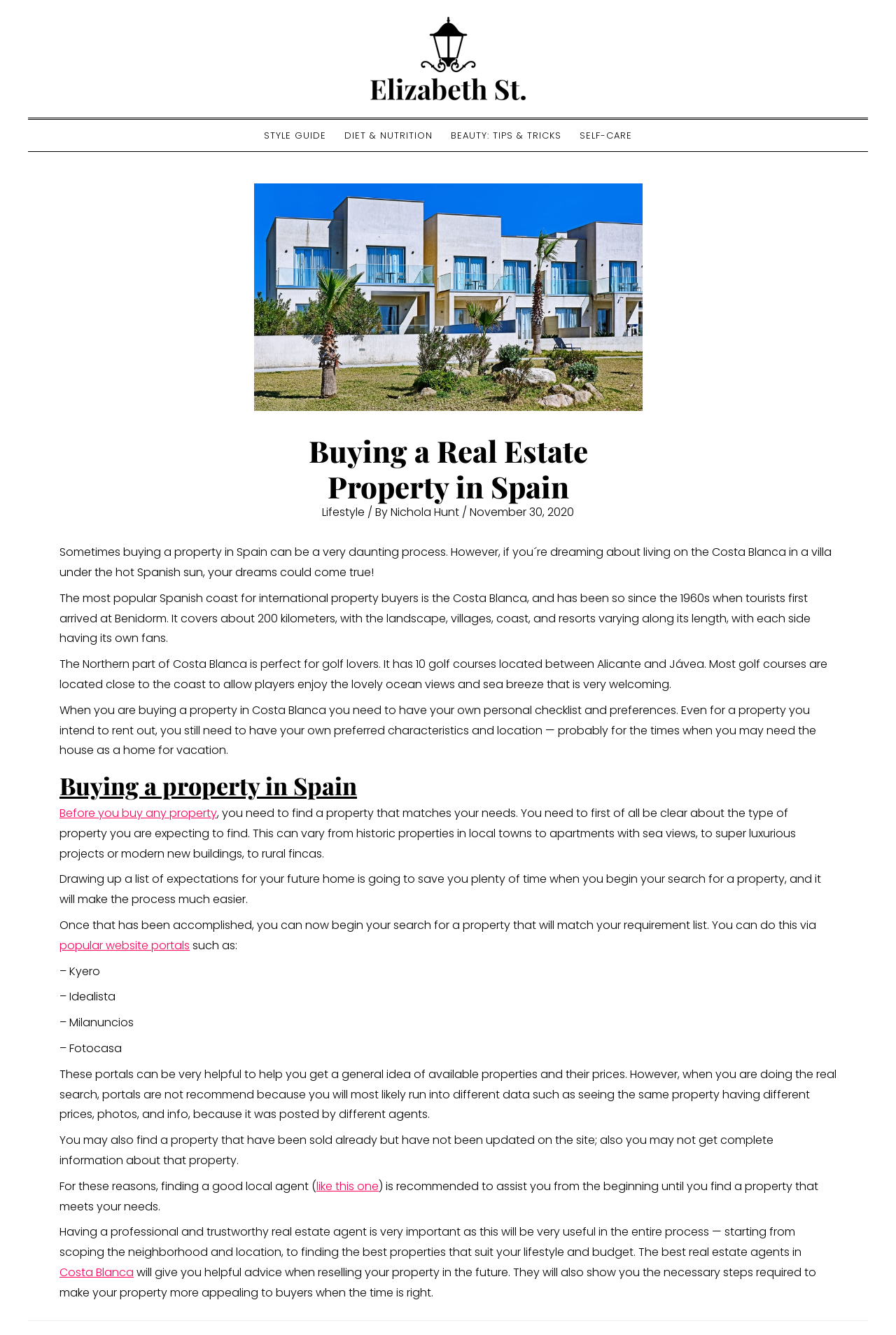How many golf courses are there in the Northern part of Costa Blanca?
Answer the question with just one word or phrase using the image.

10